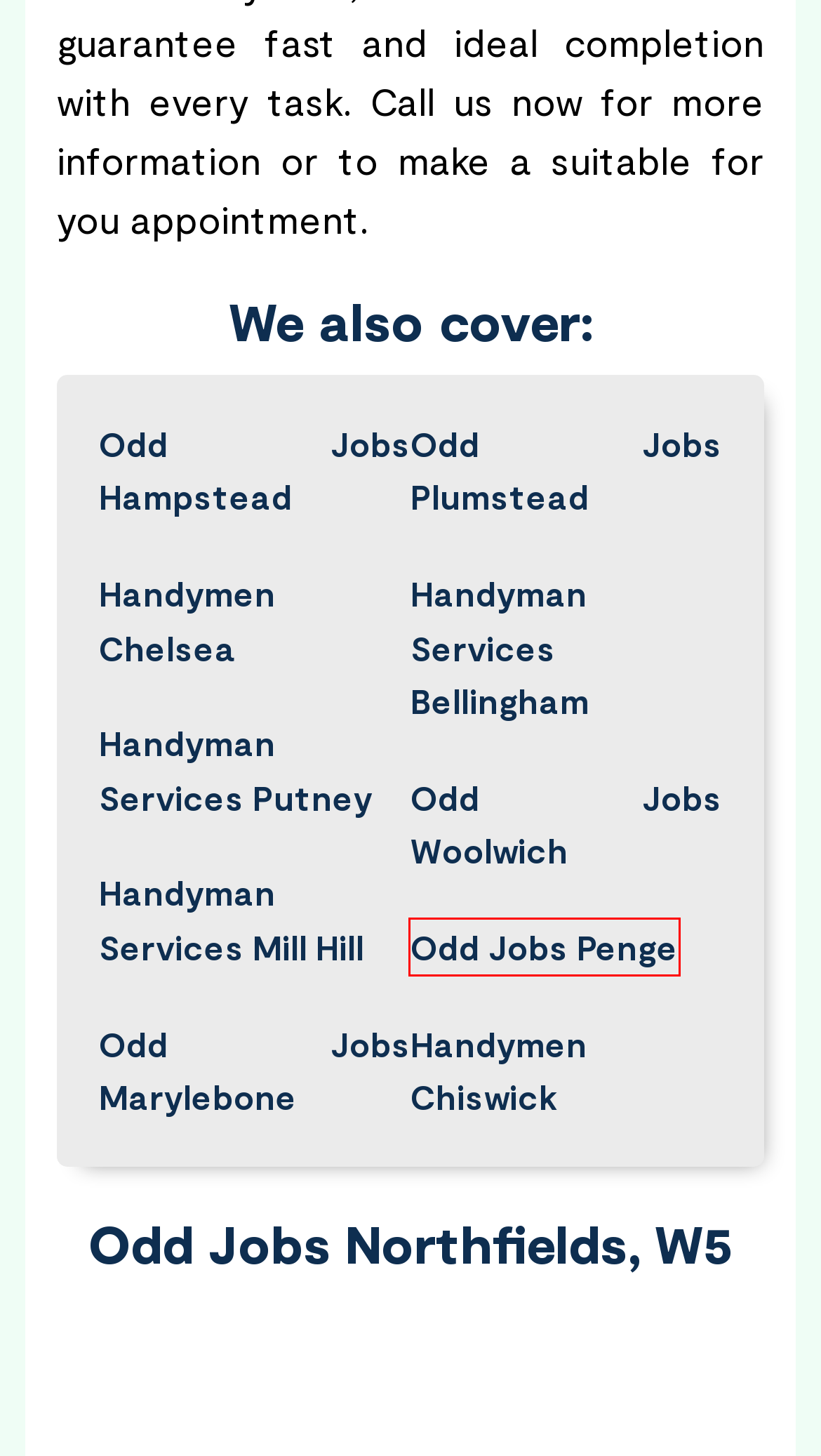Examine the screenshot of a webpage with a red bounding box around a UI element. Select the most accurate webpage description that corresponds to the new page after clicking the highlighted element. Here are the choices:
A. Handyman Services Chiswick, W4
B. Handyman Services Putney, SW15
C. Handyman Services Marylebone, W1
D. Handyman Services Penge, SE20
E. Handyman Services Plumstead, SE18
F. Handyman Services Woolwich, SE18
G. Handyman Services Bellingham, SE6
H. Handyman Services Mill Hill, NW7

D